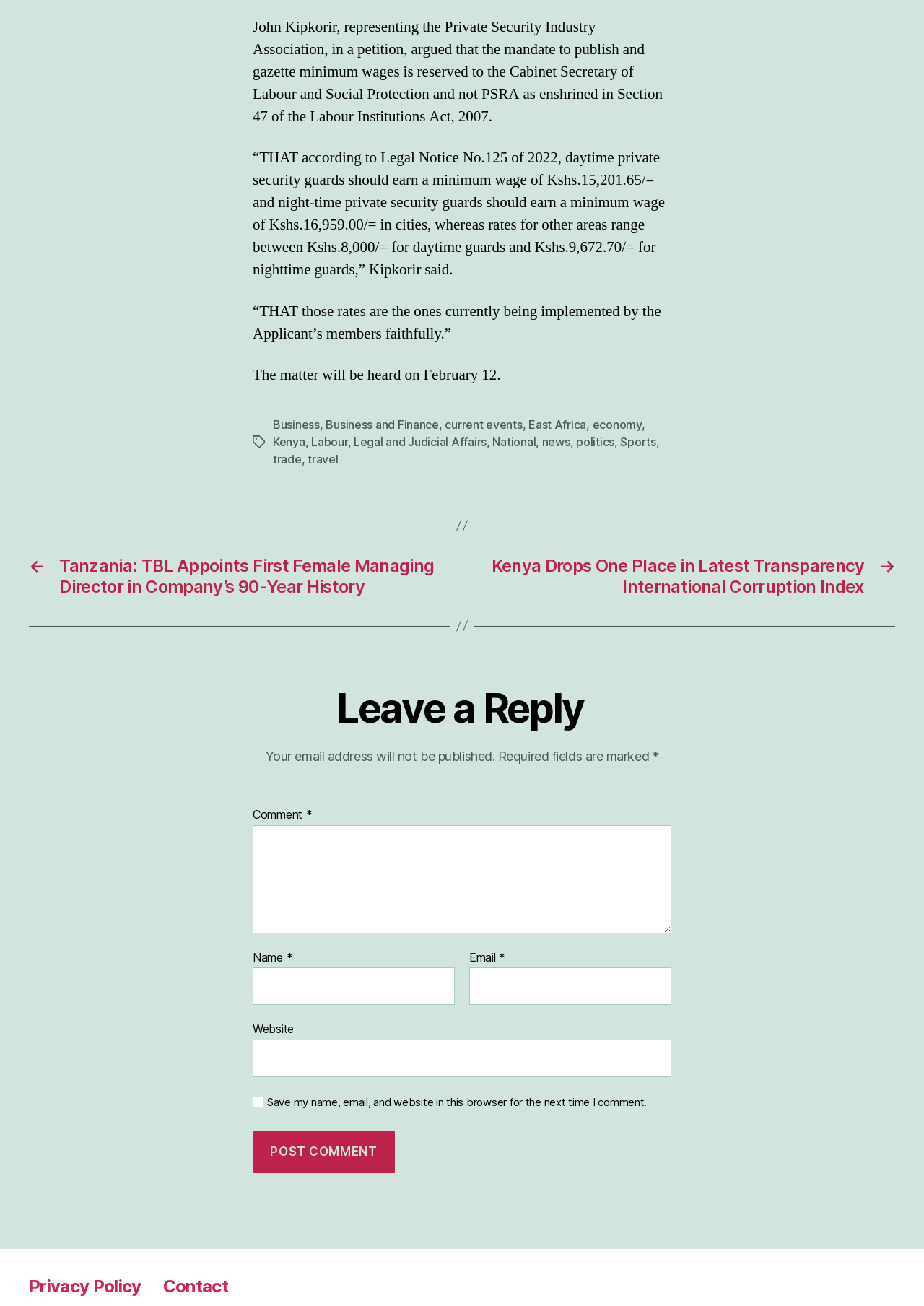Determine the bounding box coordinates of the section I need to click to execute the following instruction: "Click on the 'Business' tag". Provide the coordinates as four float numbers between 0 and 1, i.e., [left, top, right, bottom].

[0.295, 0.319, 0.346, 0.33]